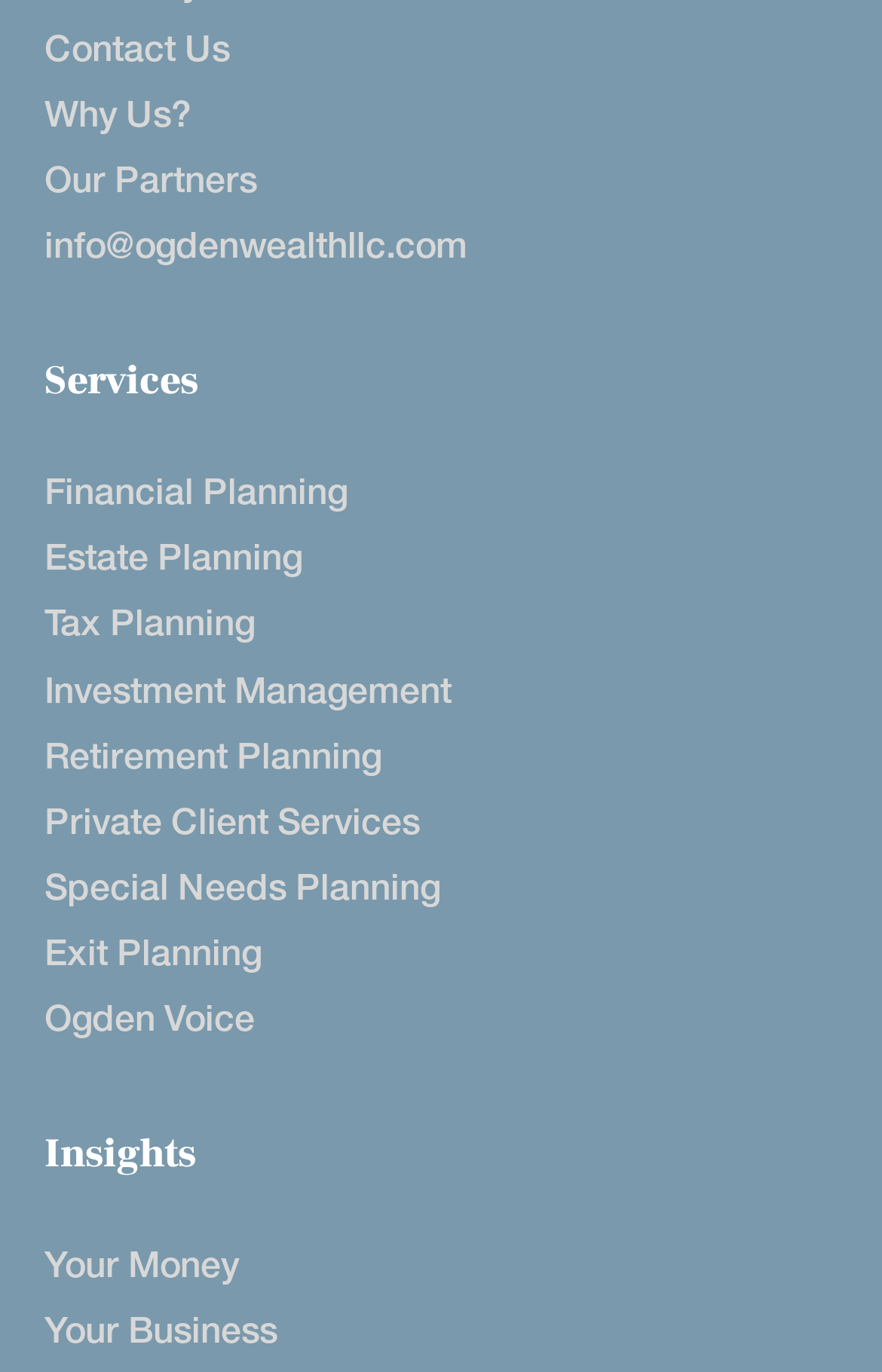Find the bounding box coordinates of the area that needs to be clicked in order to achieve the following instruction: "Learn about financial planning". The coordinates should be specified as four float numbers between 0 and 1, i.e., [left, top, right, bottom].

[0.05, 0.343, 0.394, 0.374]